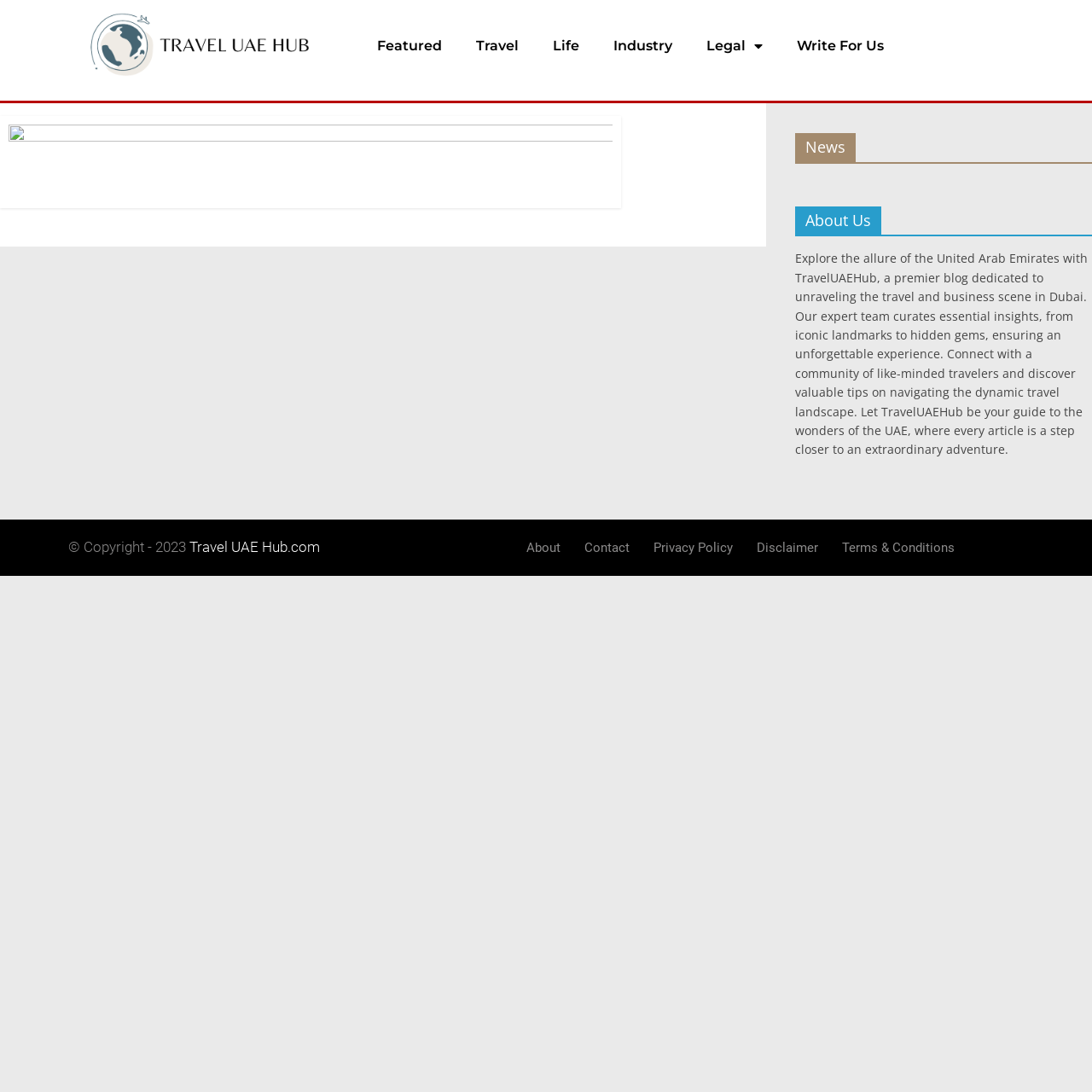What is the copyright year of the blog?
Offer a detailed and exhaustive answer to the question.

The copyright year of the blog can be found at the bottom of the page, '© Copyright - 2023 Travel UAE Hub.com'.